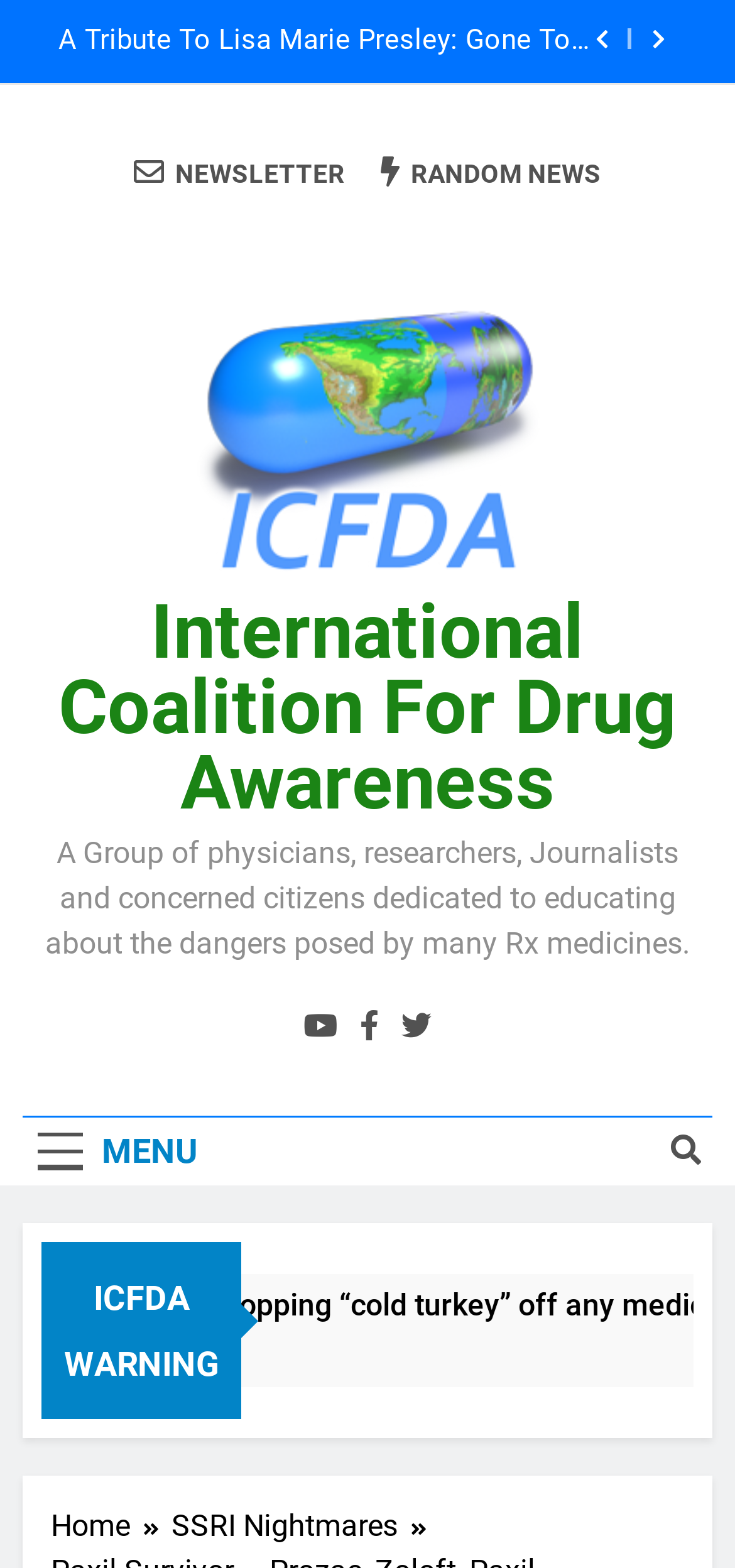Provide the bounding box coordinates for the specified HTML element described in this description: "Menu". The coordinates should be four float numbers ranging from 0 to 1, in the format [left, top, right, bottom].

[0.031, 0.713, 0.29, 0.756]